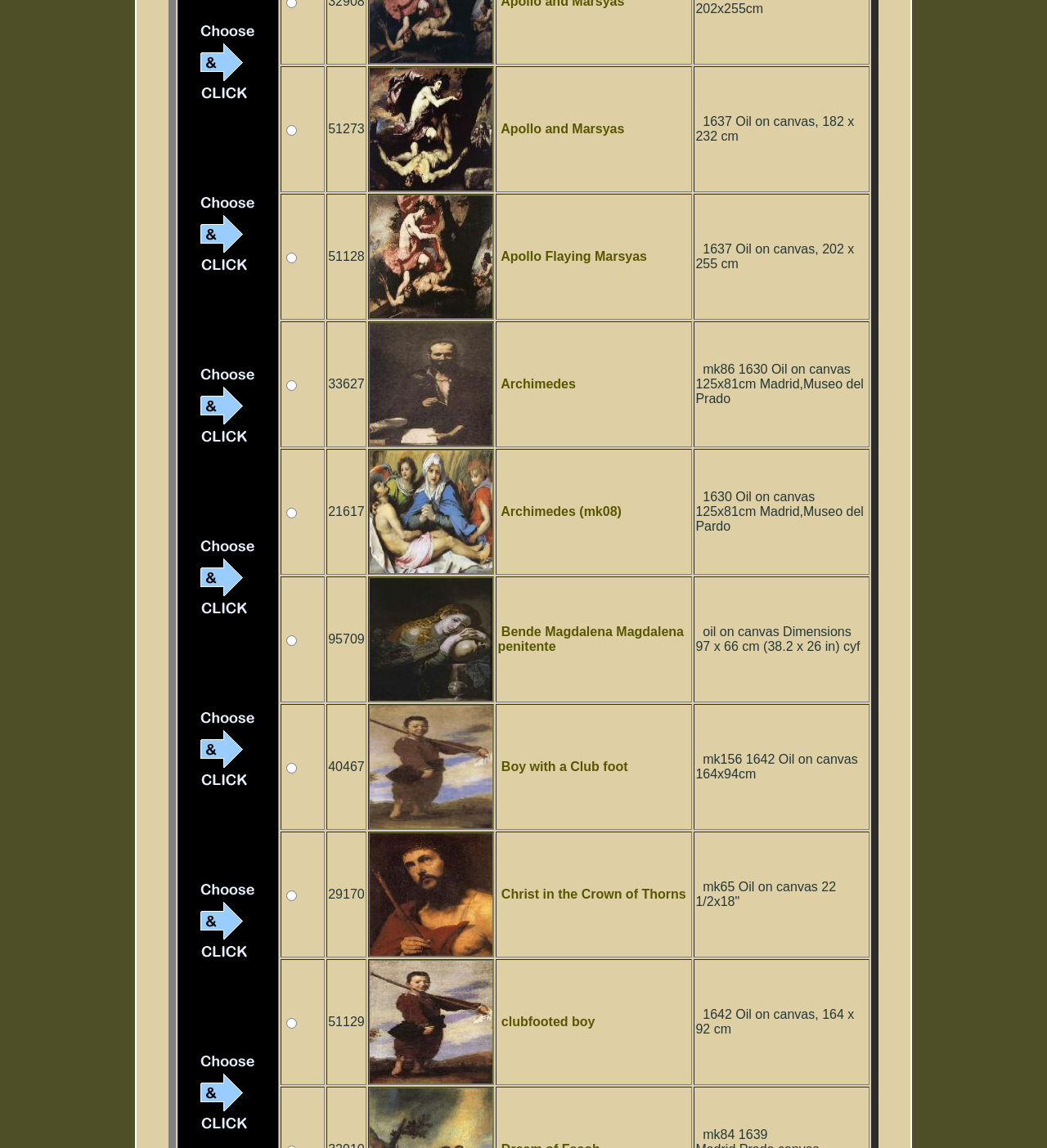Bounding box coordinates are specified in the format (top-left x, top-left y, bottom-right x, bottom-right y). All values are floating point numbers bounded between 0 and 1. Please provide the bounding box coordinate of the region this sentence describes: alt="Bende Magdalena Magdalena penitente"

[0.353, 0.601, 0.471, 0.613]